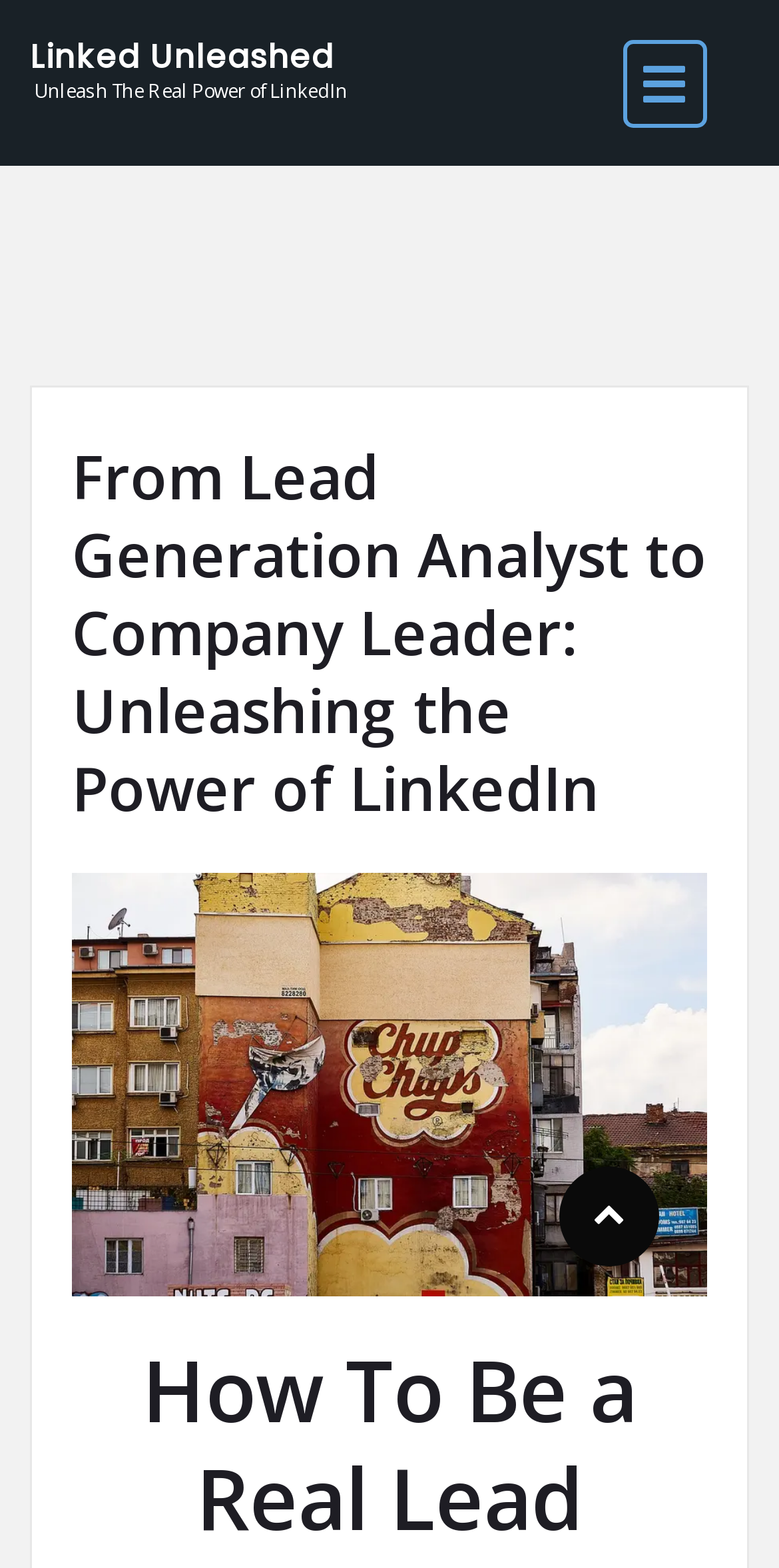Determine the bounding box coordinates for the HTML element described here: "parent_node: Skip to the content".

[0.718, 0.744, 0.846, 0.808]